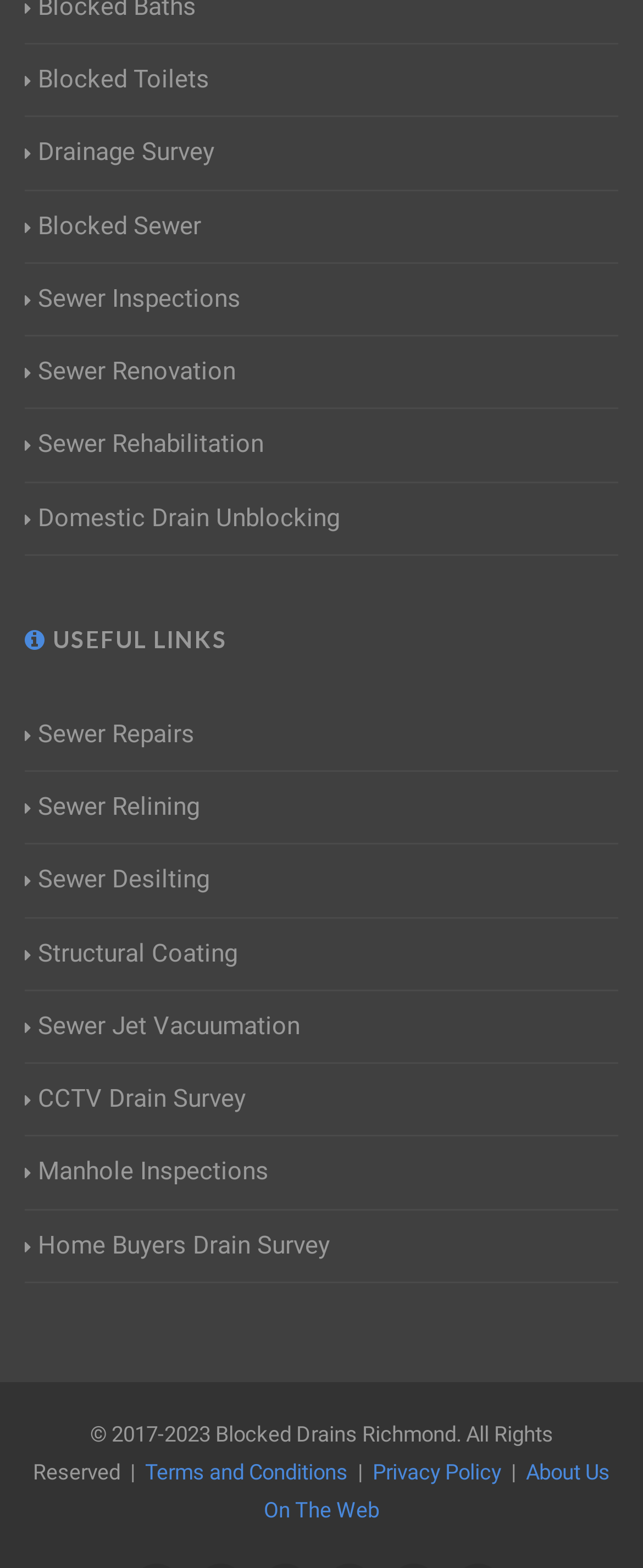Pinpoint the bounding box coordinates of the element you need to click to execute the following instruction: "explore startups". The bounding box should be represented by four float numbers between 0 and 1, in the format [left, top, right, bottom].

None